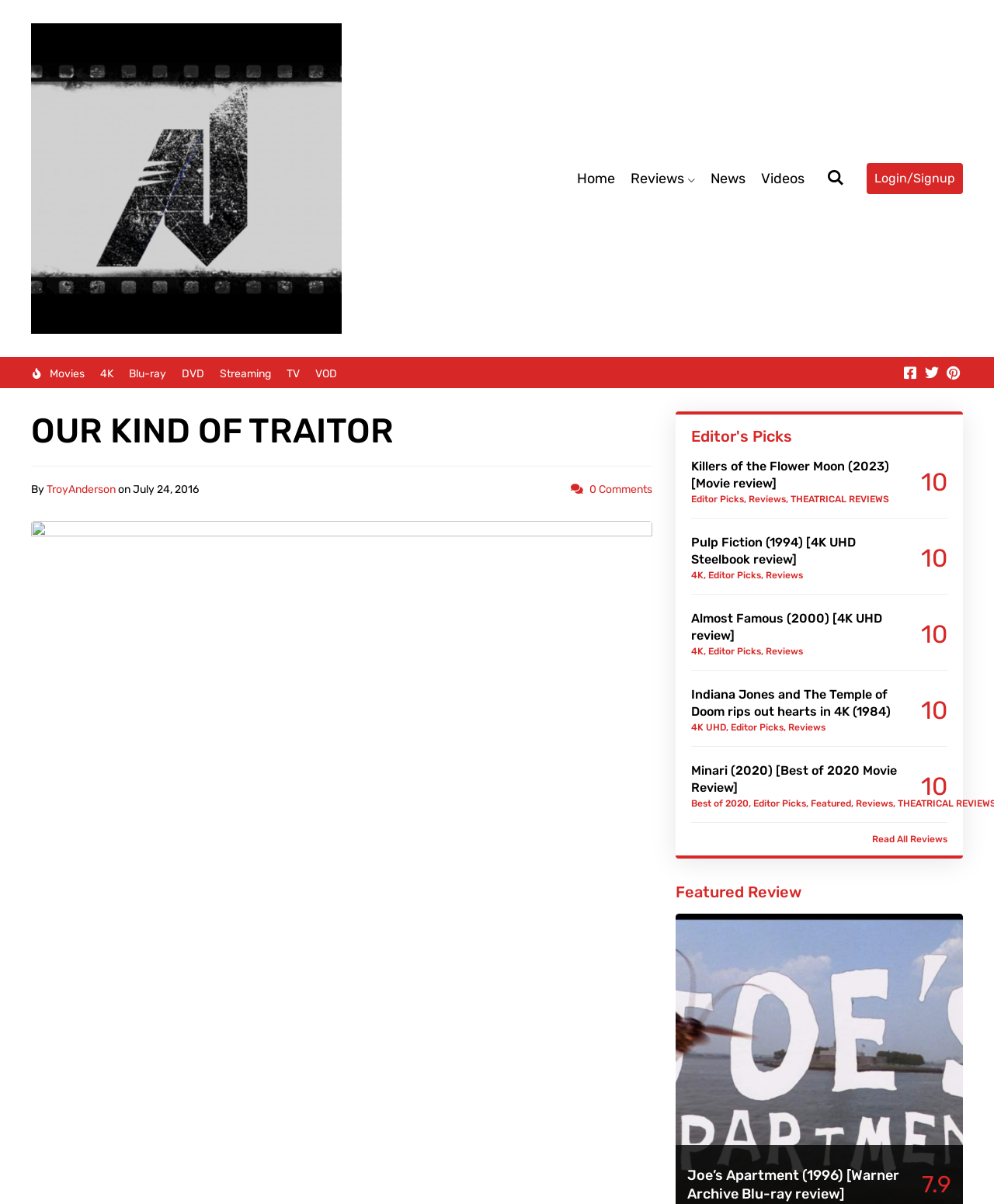What is the website's logo image?
Please provide a comprehensive answer based on the details in the screenshot.

The website's logo image is located at the top left corner of the webpage, and it is an image with the ID 'cropped-newavlogo.png'.